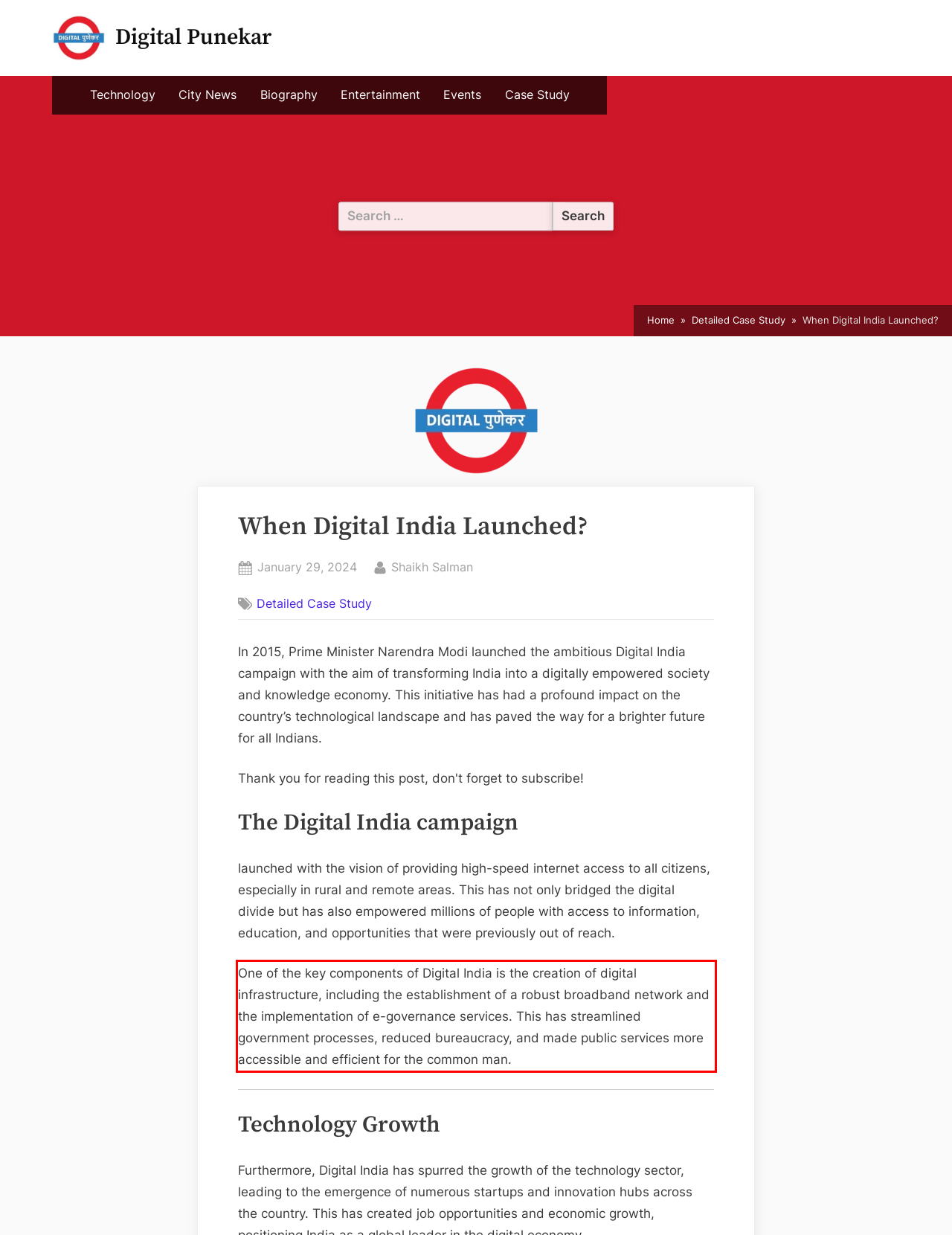Extract and provide the text found inside the red rectangle in the screenshot of the webpage.

One of the key components of Digital India is the creation of digital infrastructure, including the establishment of a robust broadband network and the implementation of e-governance services. This has streamlined government processes, reduced bureaucracy, and made public services more accessible and efficient for the common man.